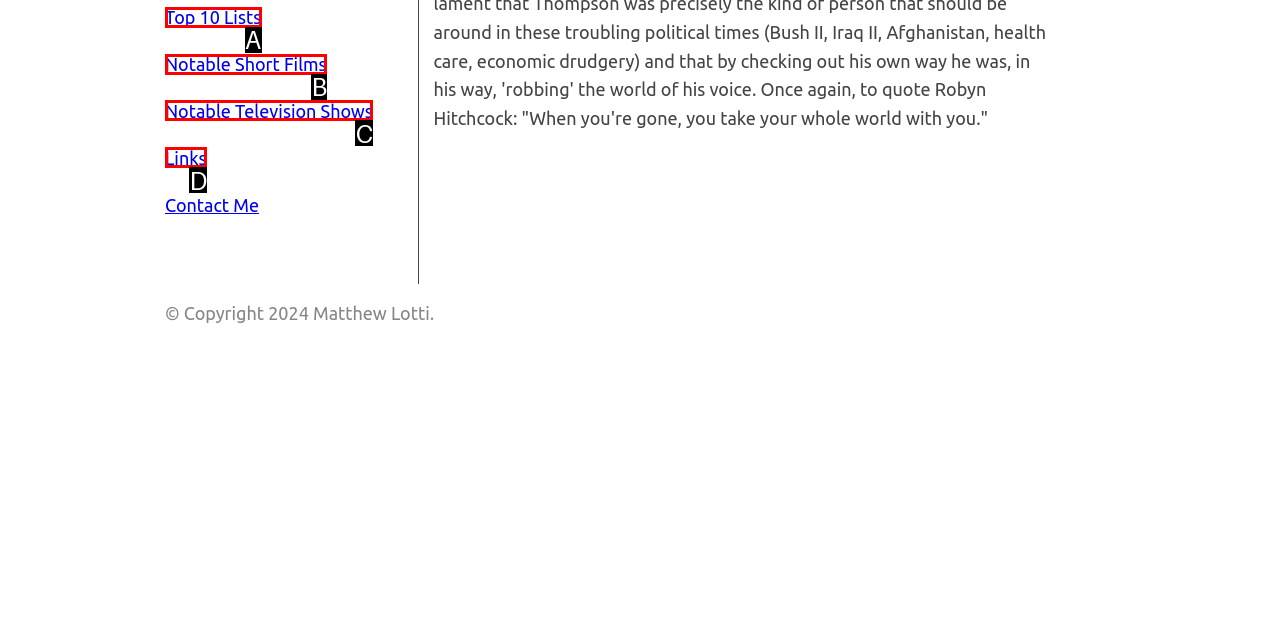Given the description: Links, identify the HTML element that corresponds to it. Respond with the letter of the correct option.

D